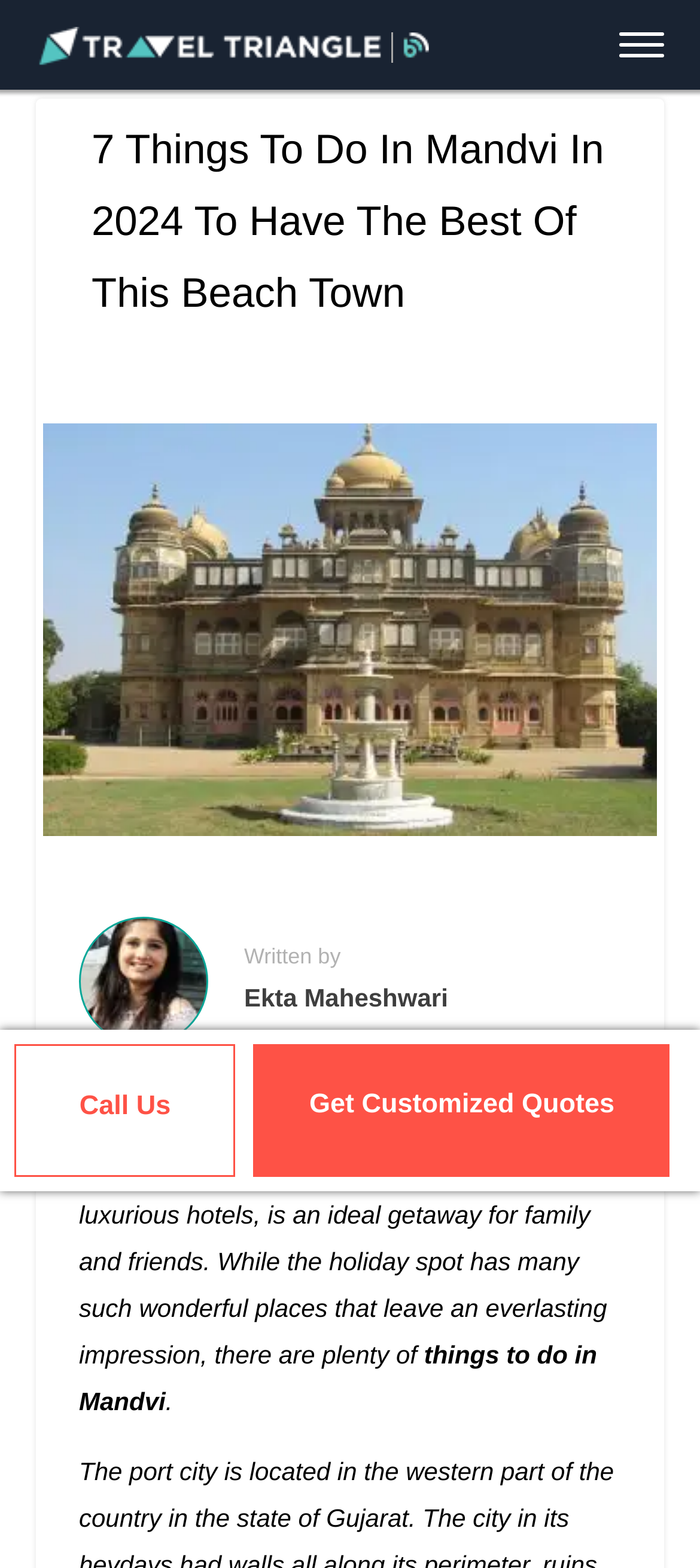Respond with a single word or phrase for the following question: 
What is the credit for the cover image?

Wikipedia.org